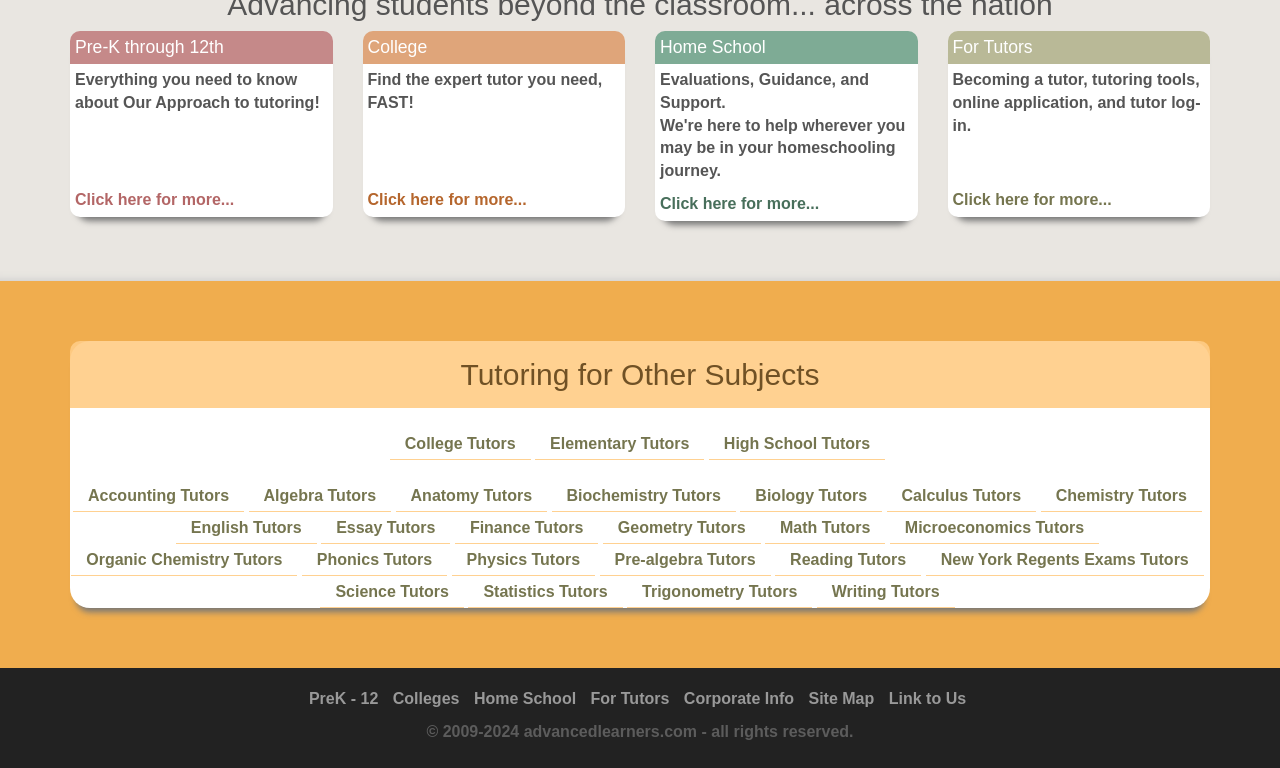Locate the bounding box coordinates of the area where you should click to accomplish the instruction: "Find a tutor for Algebra".

[0.206, 0.634, 0.294, 0.656]